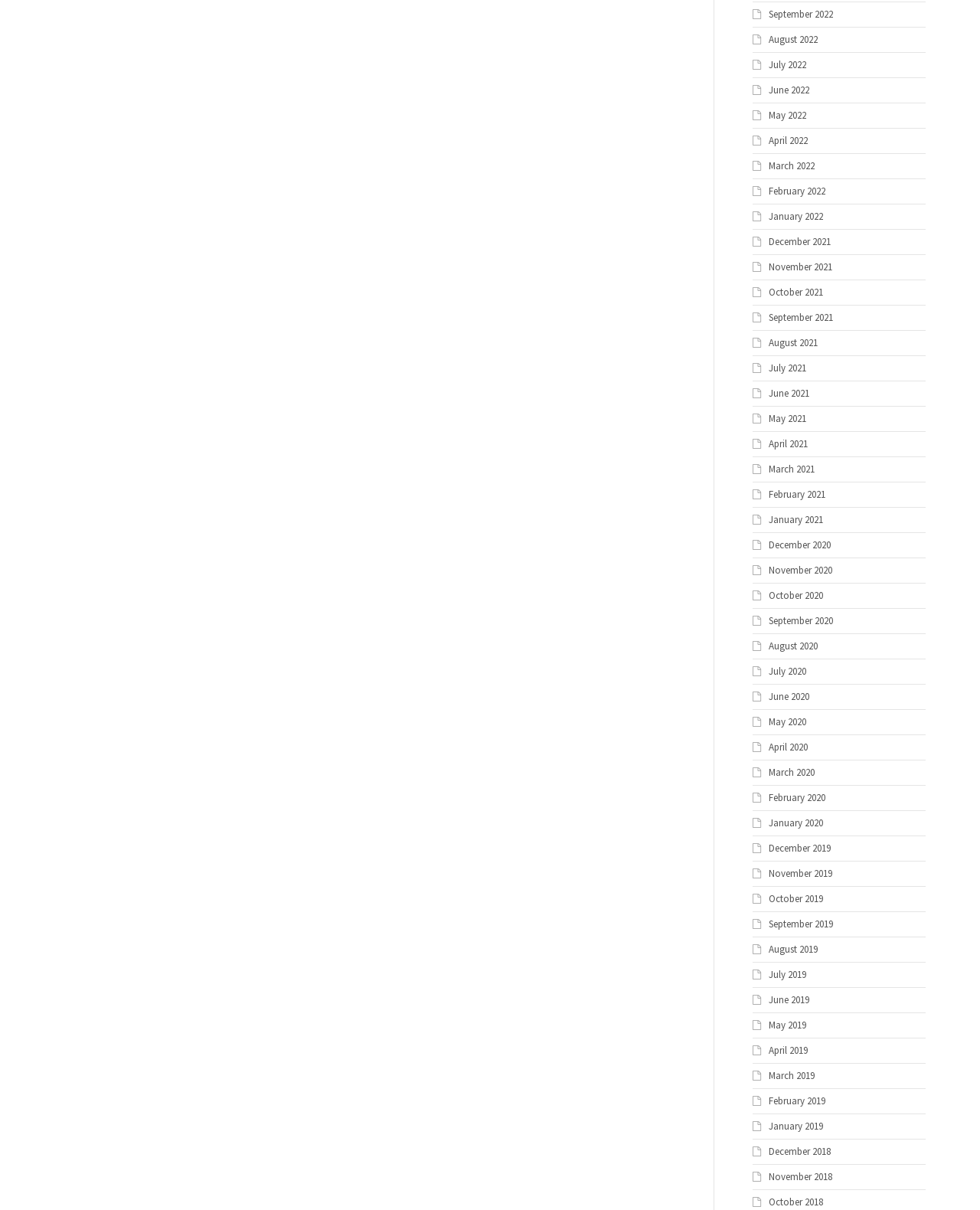Please give a short response to the question using one word or a phrase:
What is the common format of the month listings?

Month Year